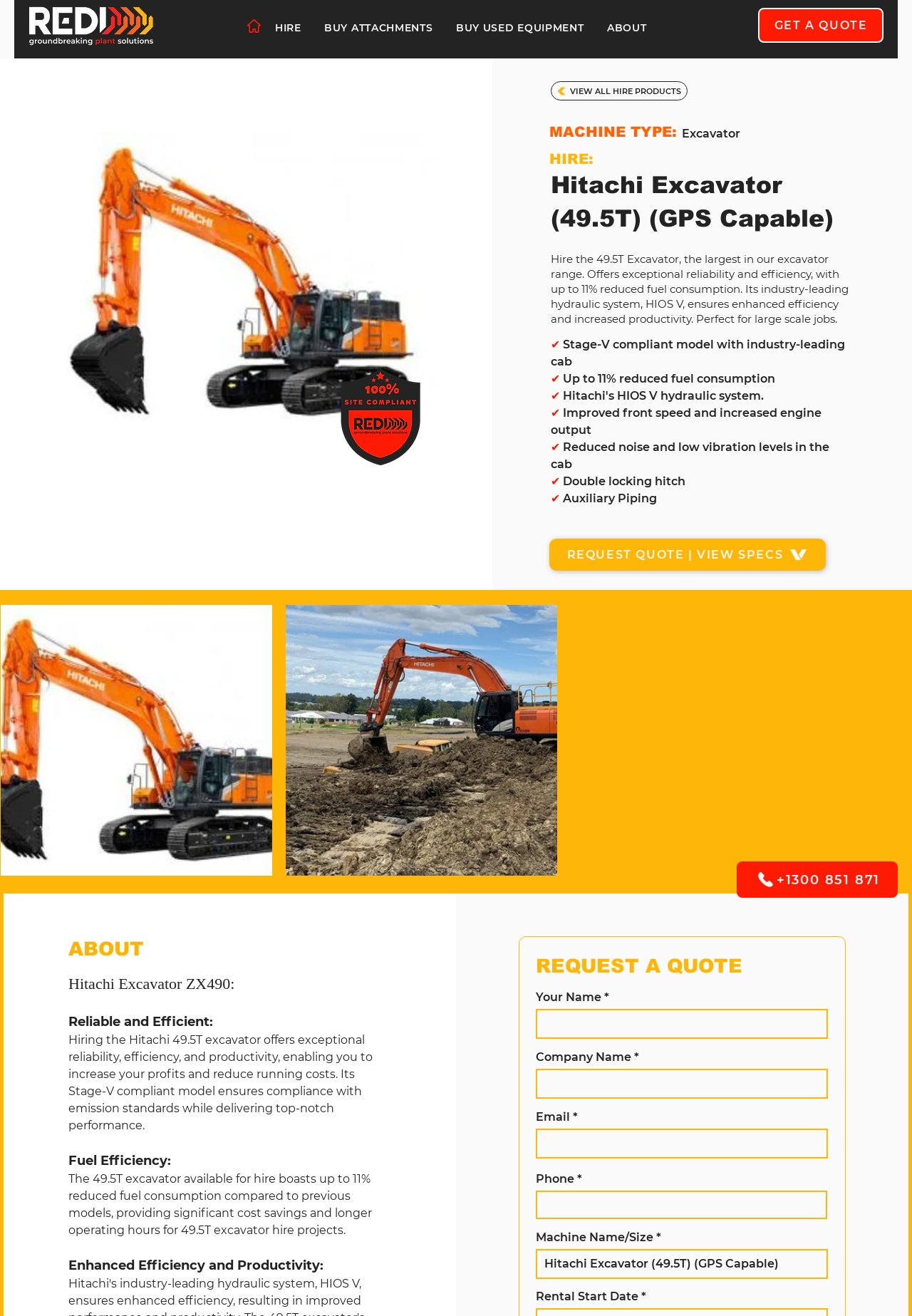What is the purpose of the 'REQUEST QUOTE | VIEW SPECS' link?
Using the details shown in the screenshot, provide a comprehensive answer to the question.

The link 'REQUEST QUOTE | VIEW SPECS' is likely intended for users to request a quote for hiring the Hitachi Excavator (49.5T) (GPS Capable) or to view the specifications of the machine.